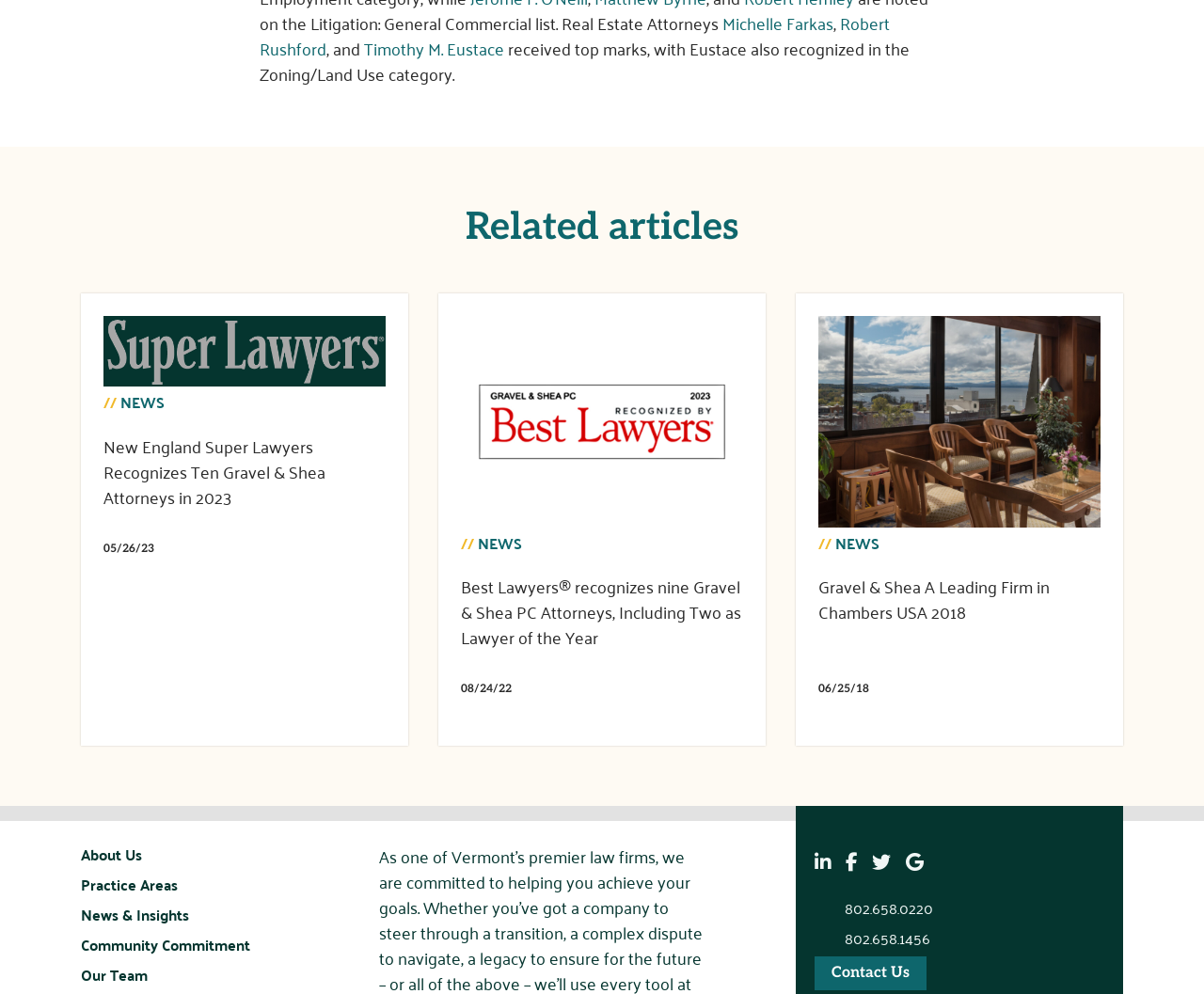Please determine the bounding box coordinates of the element to click on in order to accomplish the following task: "View the 'NEWS' page". Ensure the coordinates are four float numbers ranging from 0 to 1, i.e., [left, top, right, bottom].

None